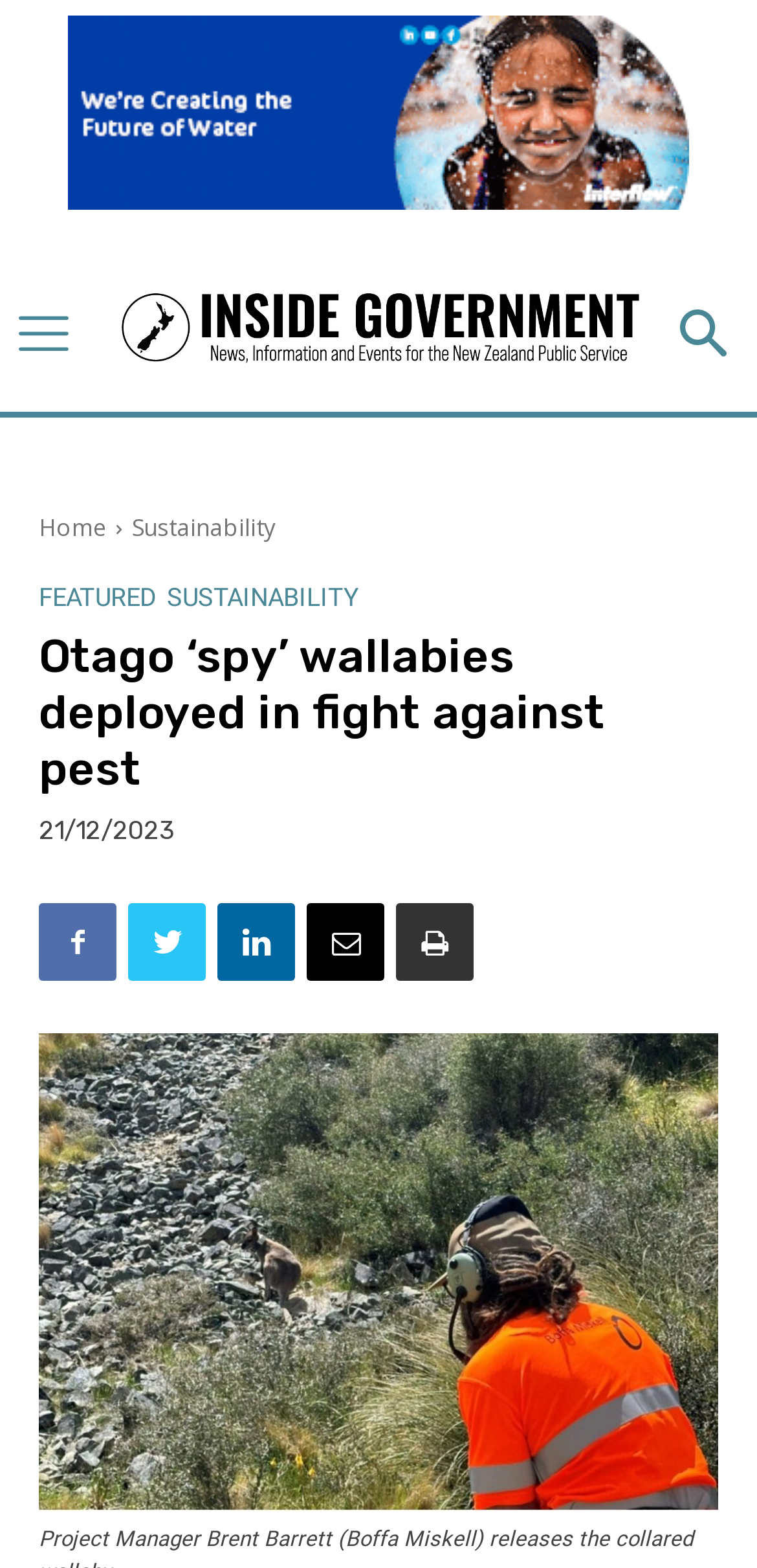Generate a thorough caption detailing the webpage content.

The webpage is about the deployment of "spy" wallabies in the fight against Bennett's wallaby, a pest in New Zealand. At the top of the page, there is an advertisement iframe that takes up most of the width and a small portion of the height. Below the advertisement, there is a small image on the left side, and a logo link on the right side, which contains a smaller image of the logo.

Underneath the logo, there are several links, including "Home", "Sustainability", "FEATURED", and "SUSTAINABILITY", arranged horizontally. Below these links, there is a heading that reads "Otago ‘spy’ wallabies deployed in fight against pest". 

To the right of the heading, there is a time element displaying the date "21/12/2023". Below the heading, there are five social media links, represented by icons, arranged horizontally. 

The main content of the webpage is an article, which is not explicitly described in the accessibility tree. However, it is likely to be a news article about the deployment of the "spy" wallabies, given the context of the heading and the meta description. The article is accompanied by a large image that takes up most of the width and height of the page, located at the bottom.